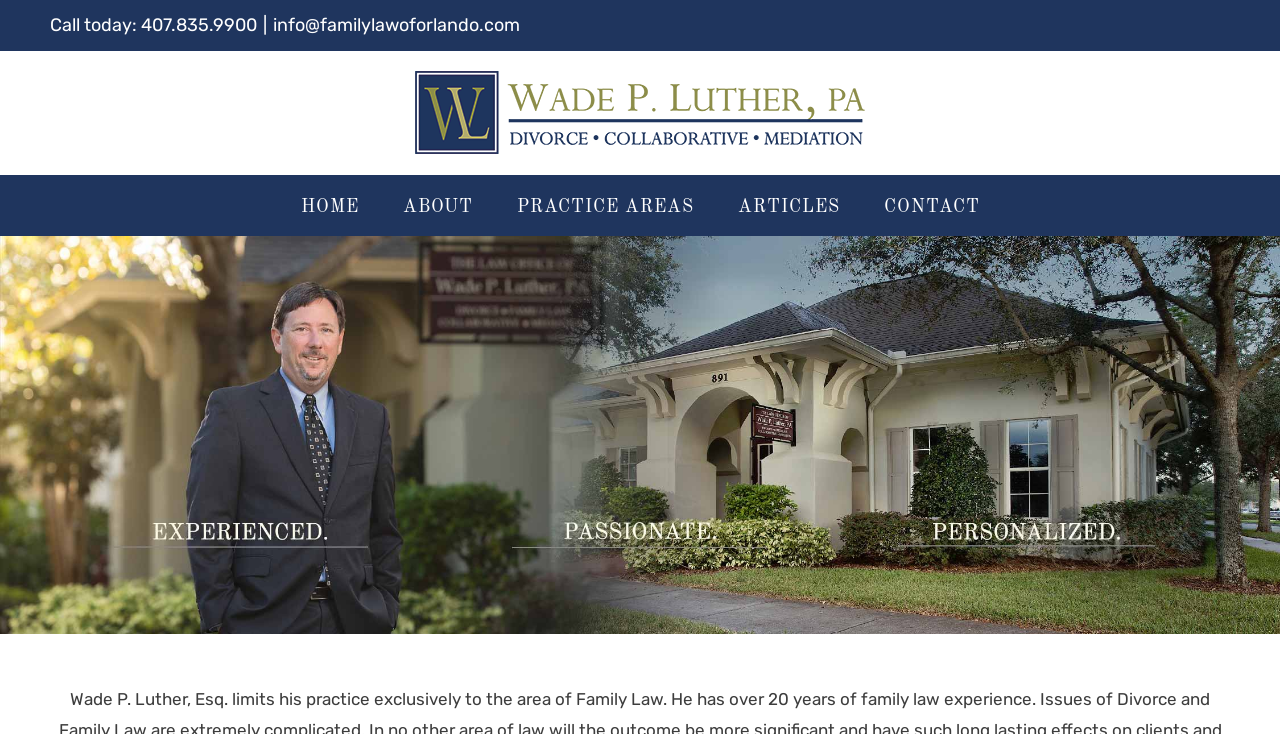Give a one-word or short phrase answer to the question: 
What is the email address to contact?

info@familylawoforlando.com